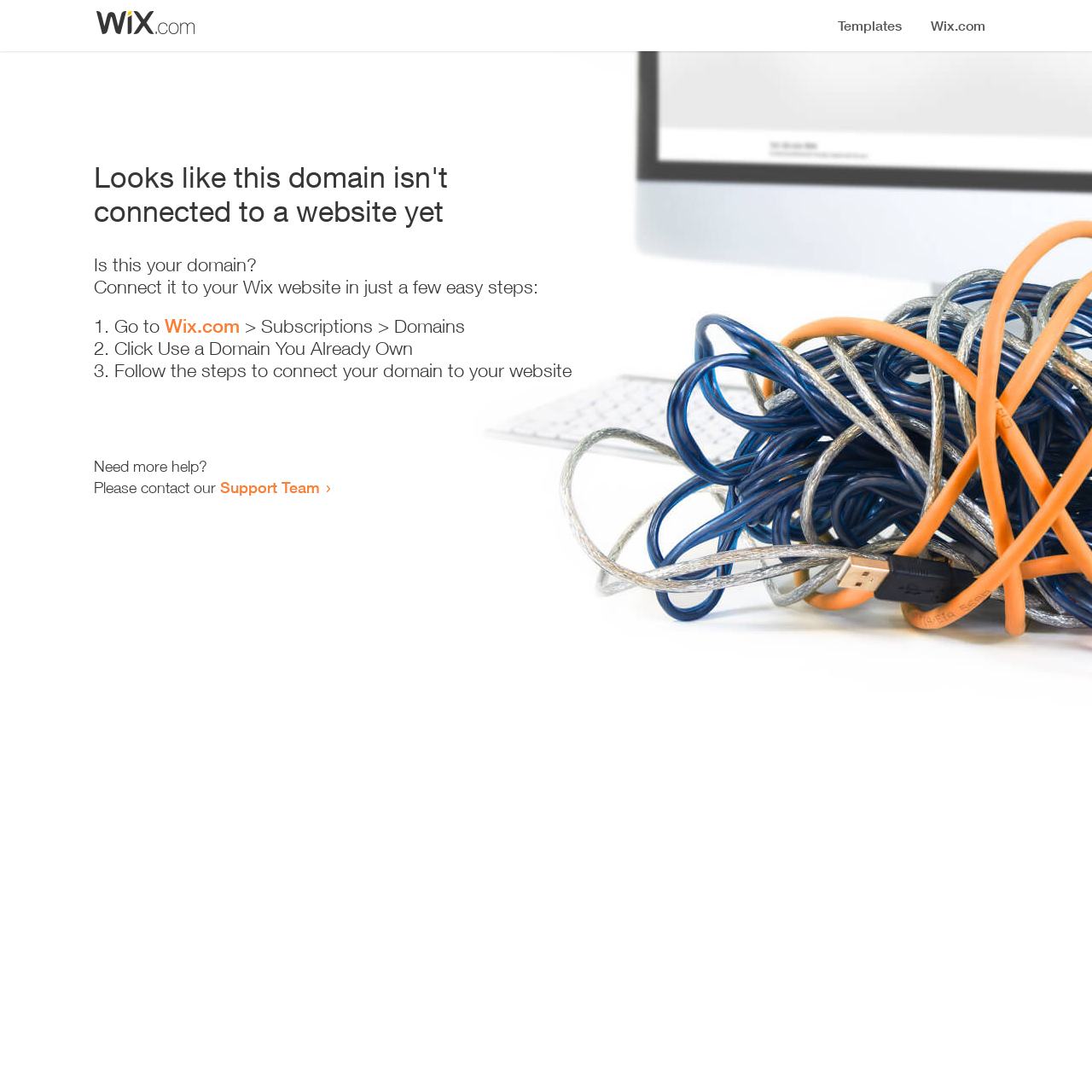Identify the main title of the webpage and generate its text content.

Looks like this domain isn't
connected to a website yet